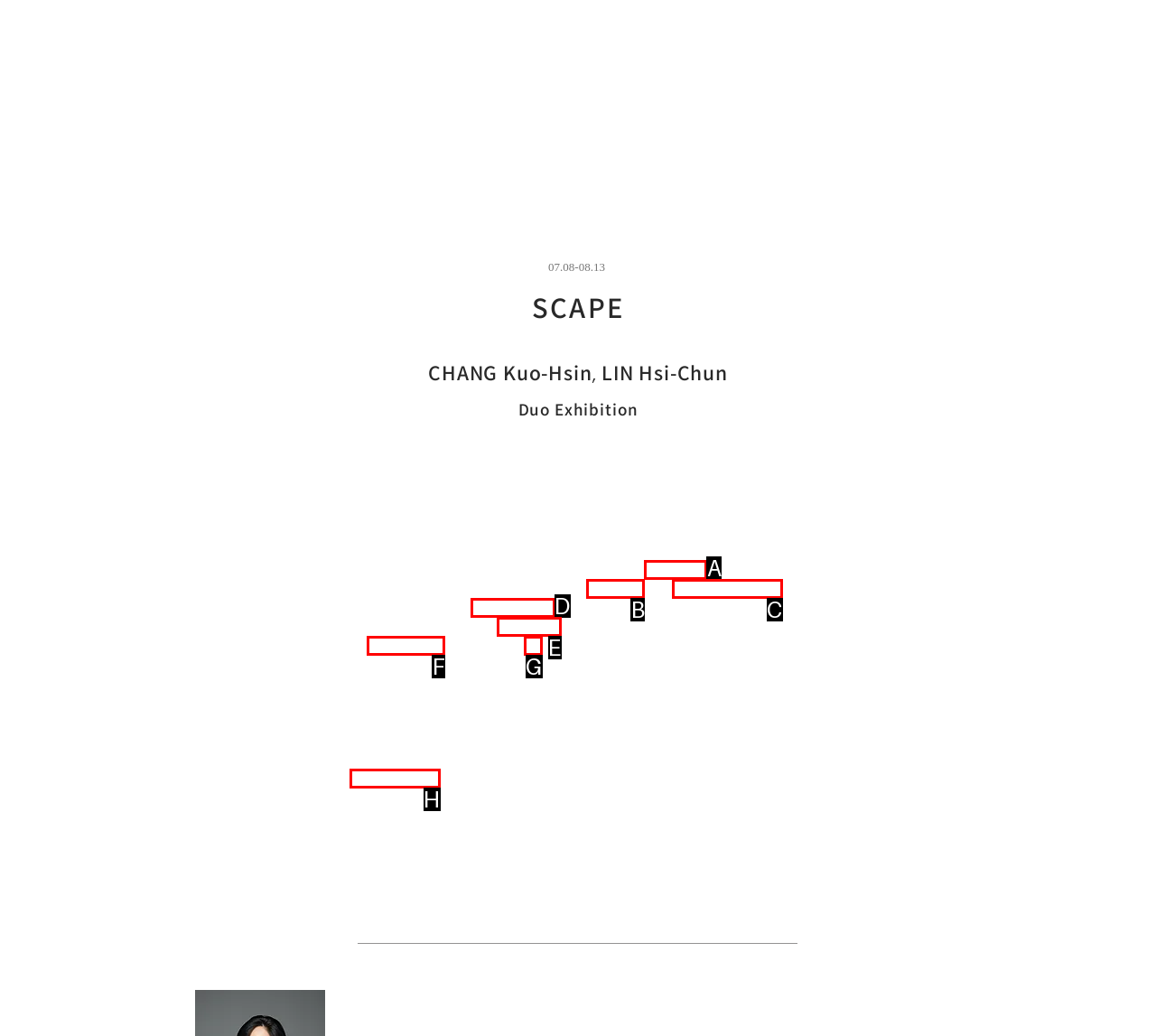Please select the letter of the HTML element that fits the description: Like 0. Answer with the option's letter directly.

None